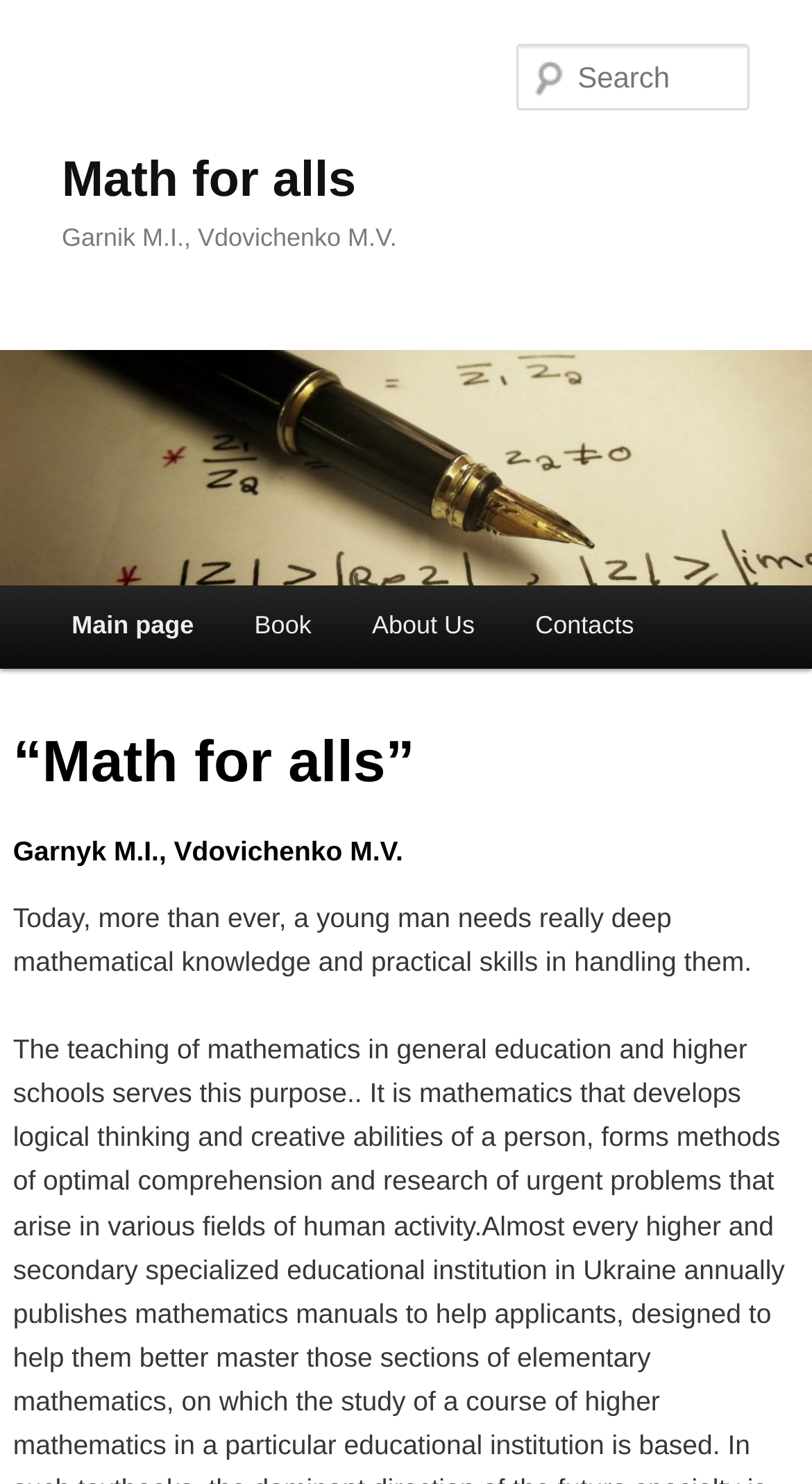Please find and report the bounding box coordinates of the element to click in order to perform the following action: "Go to page 2". The coordinates should be expressed as four float numbers between 0 and 1, in the format [left, top, right, bottom].

None